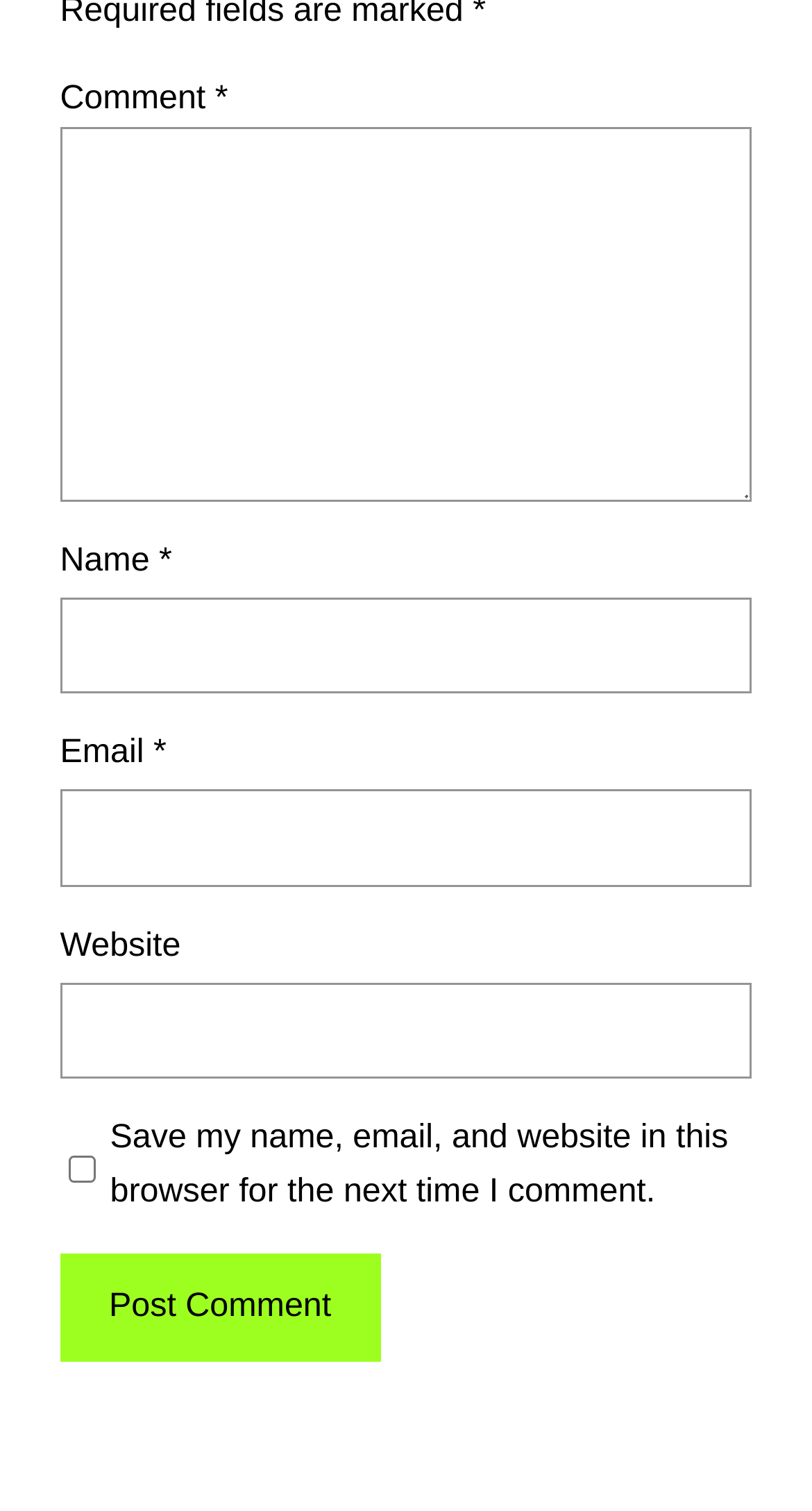What is the purpose of the checkbox?
Please look at the screenshot and answer using one word or phrase.

Save comment info